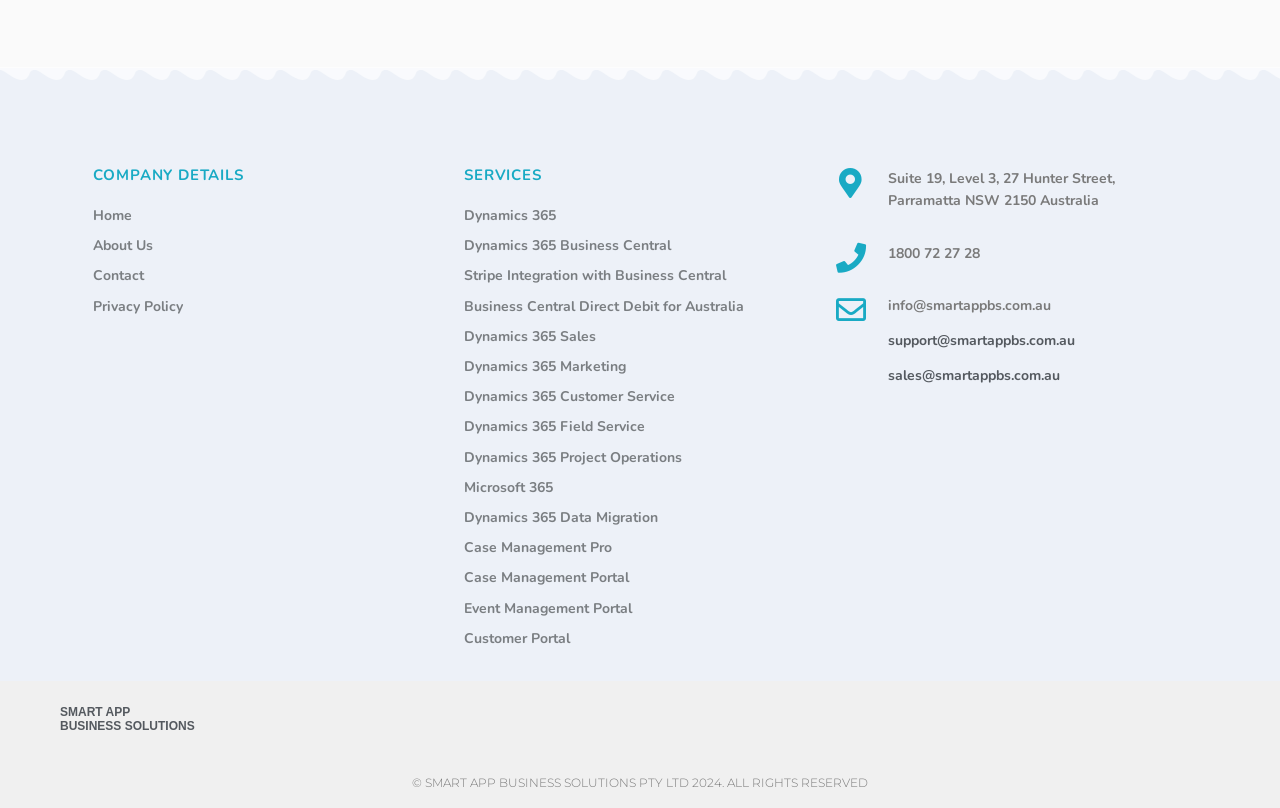Pinpoint the bounding box coordinates of the clickable element to carry out the following instruction: "View product in Italian."

None